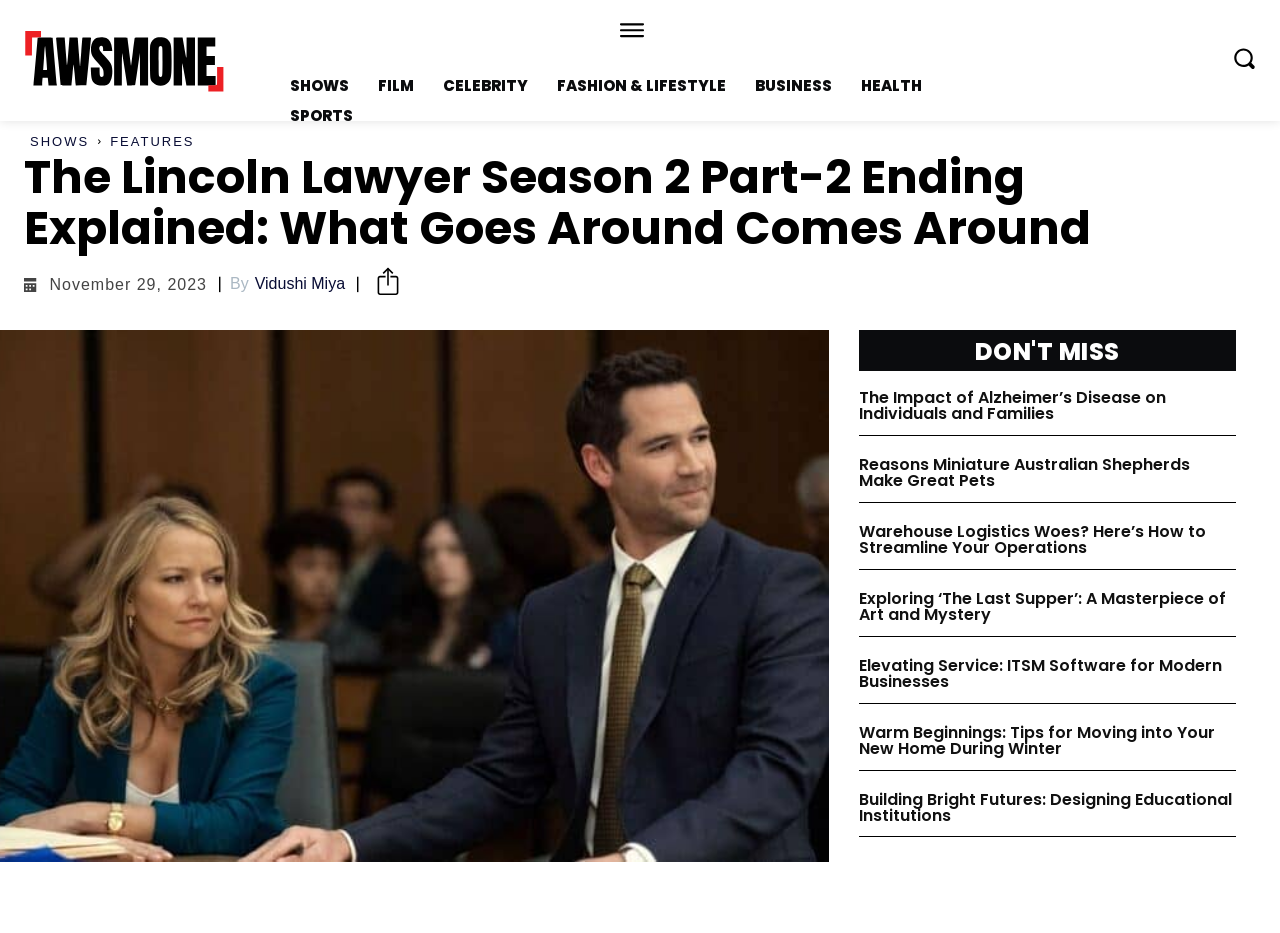Provide an in-depth caption for the webpage.

The webpage is about The Lincoln Lawyer Season 2 Part-2 Ending Explained, with a focus on the show's latest season. At the top, there is a menu section with categories such as "SHOWS", "FILM", "CELEBRITY", and more. Below this, there is a section to follow the website on various social media platforms like Flipboard, Twitter, Facebook, Instagram, and Pinterest.

On the left side, there is a search button and a section with links to different categories like "SHOWS", "FILM", and more. Below this, there is a heading that reads "The Lincoln Lawyer Season 2 Part-2 Ending Explained: What Goes Around Comes Around" followed by the date "November 29, 2023", and the author's name "Vidushi Miya".

On the right side, there is a section with a heading "DON'T MISS" followed by five article headings, each with a link to the respective article. The articles are about various topics such as Alzheimer's disease, miniature Australian shepherds, warehouse logistics, art, and ITSM software.

At the bottom, there is a disclaimer about the website's participation in marketing programs and a link to the "Term and Conditions" page.